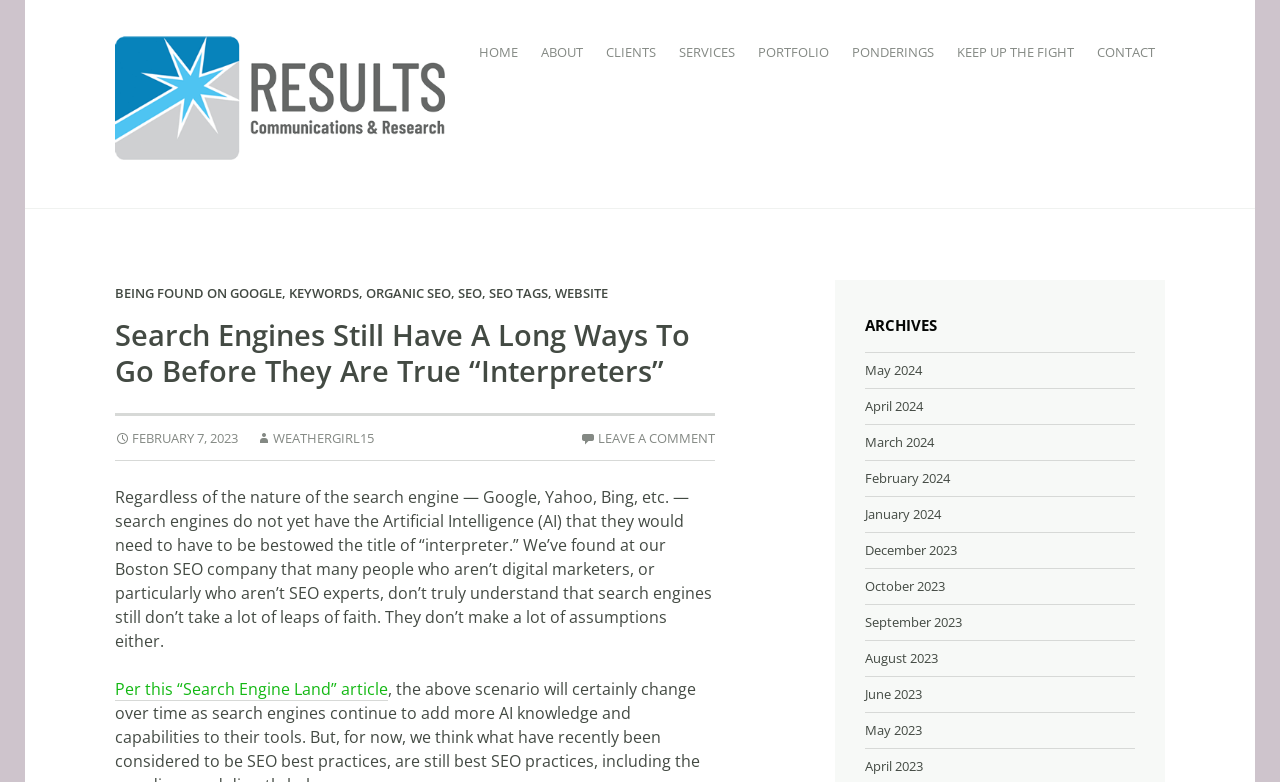What is the date of the article?
Based on the image, answer the question with as much detail as possible.

I found the answer by looking at the link element with the text ' FEBRUARY 7, 2023' which is likely to be the date of the article.